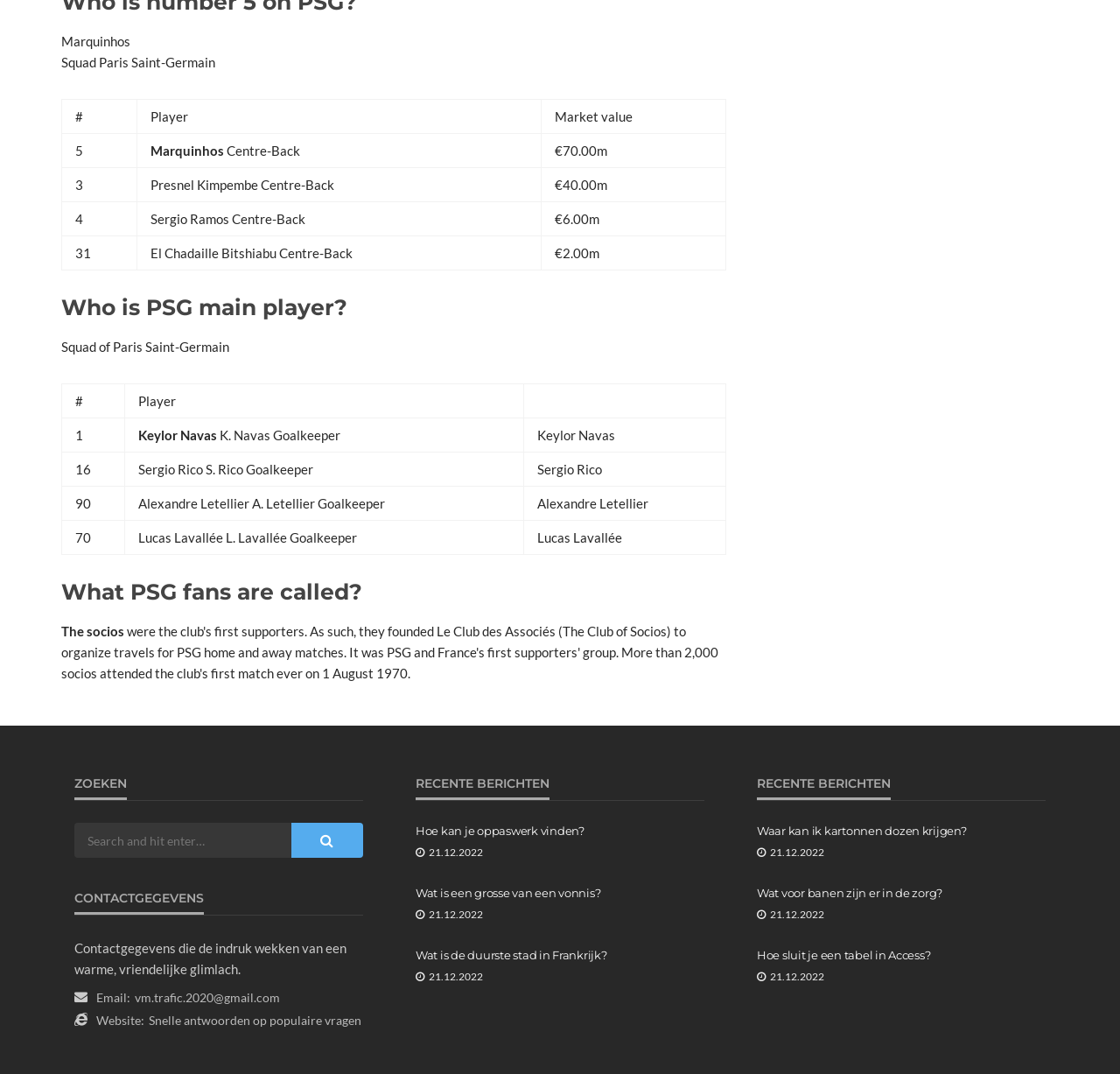How many centre-backs are listed in the squad?
Based on the image, give a one-word or short phrase answer.

4